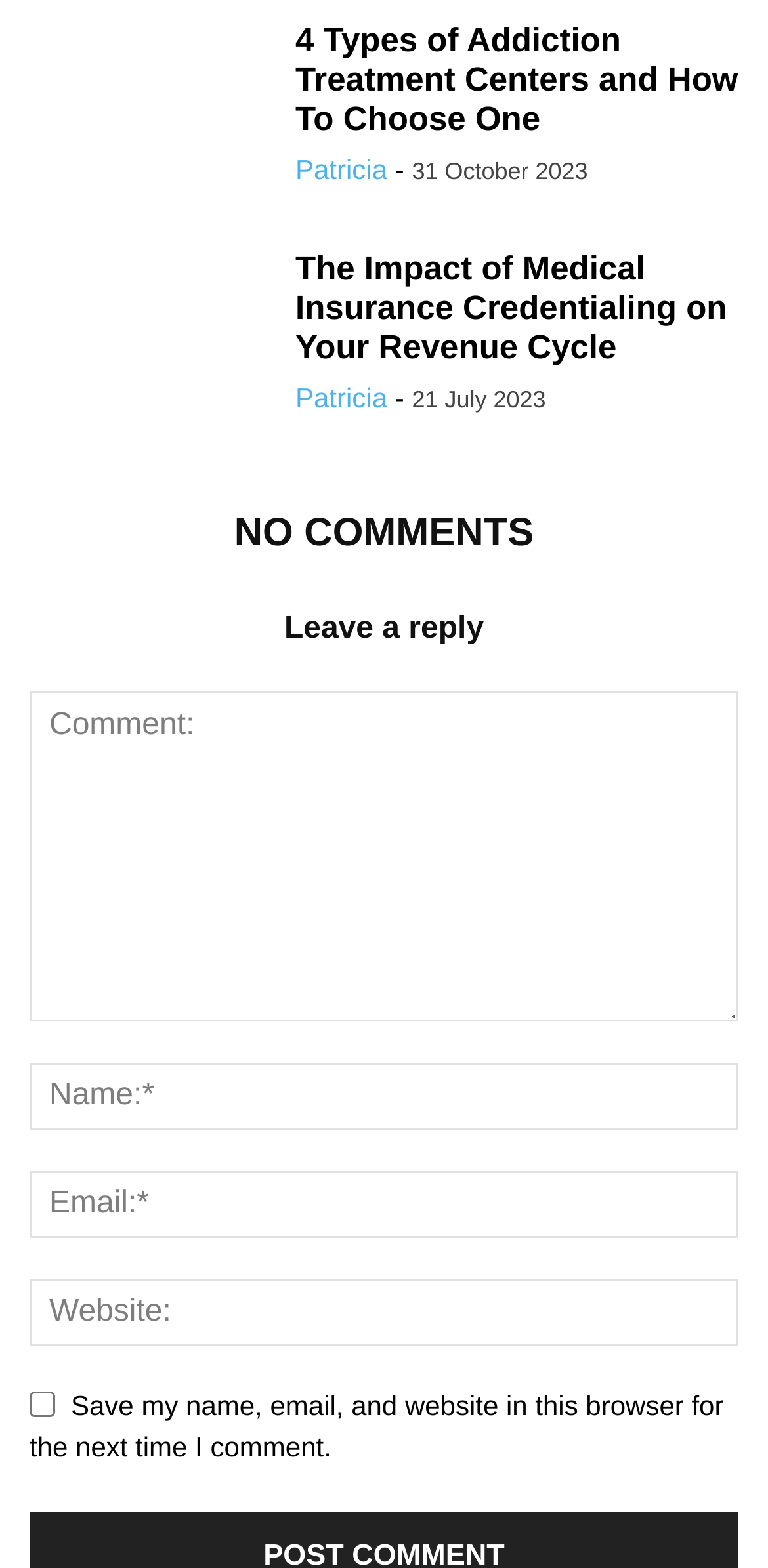Who is the author of the second article?
Use the information from the screenshot to give a comprehensive response to the question.

The author of the second article can be found by looking at the link element with the bounding box coordinates [0.385, 0.244, 0.504, 0.264]. The text content of this element is 'Patricia'.